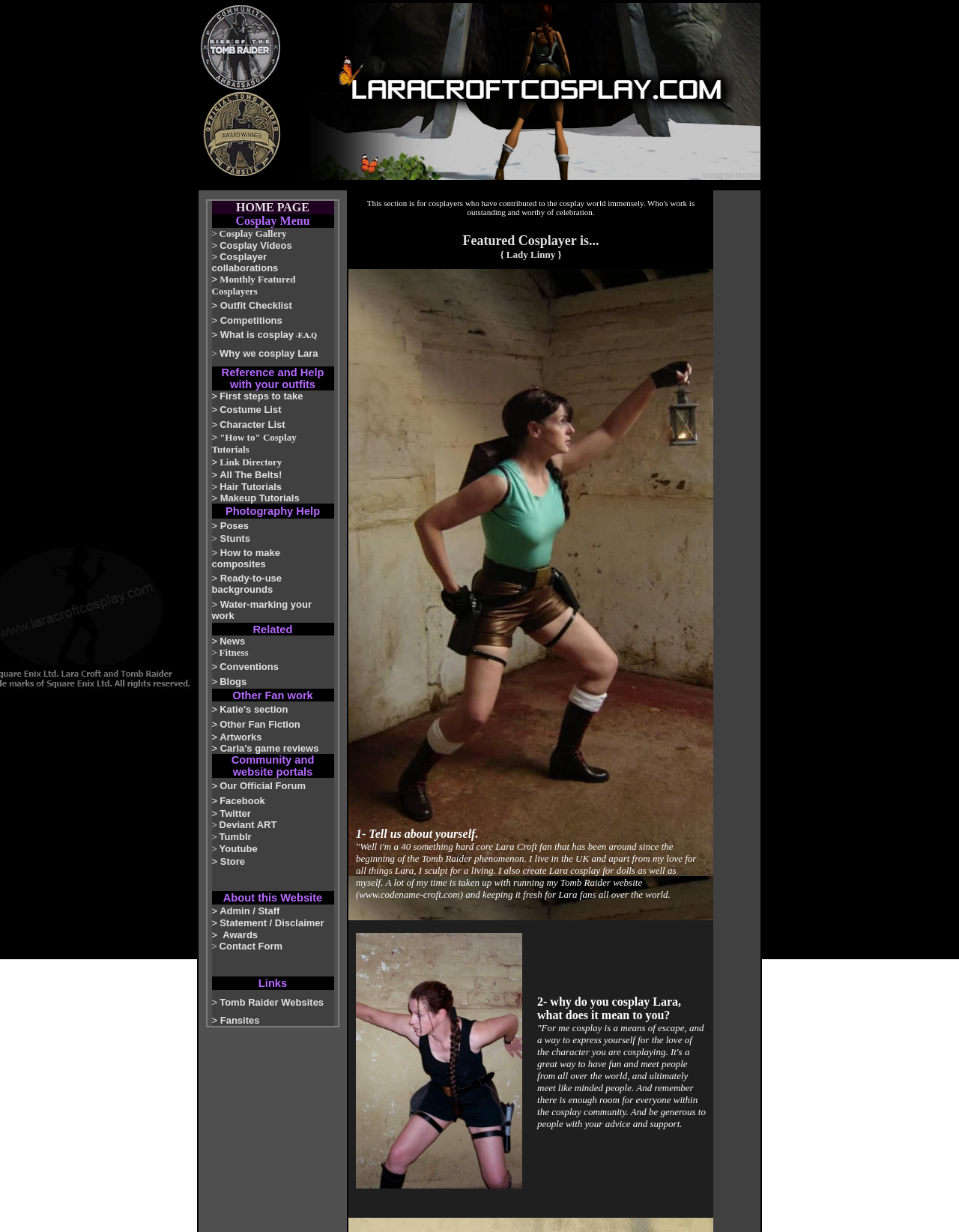Identify the bounding box coordinates of the section that should be clicked to achieve the task described: "View Monthly Featured Cosplayers".

[0.221, 0.222, 0.308, 0.241]